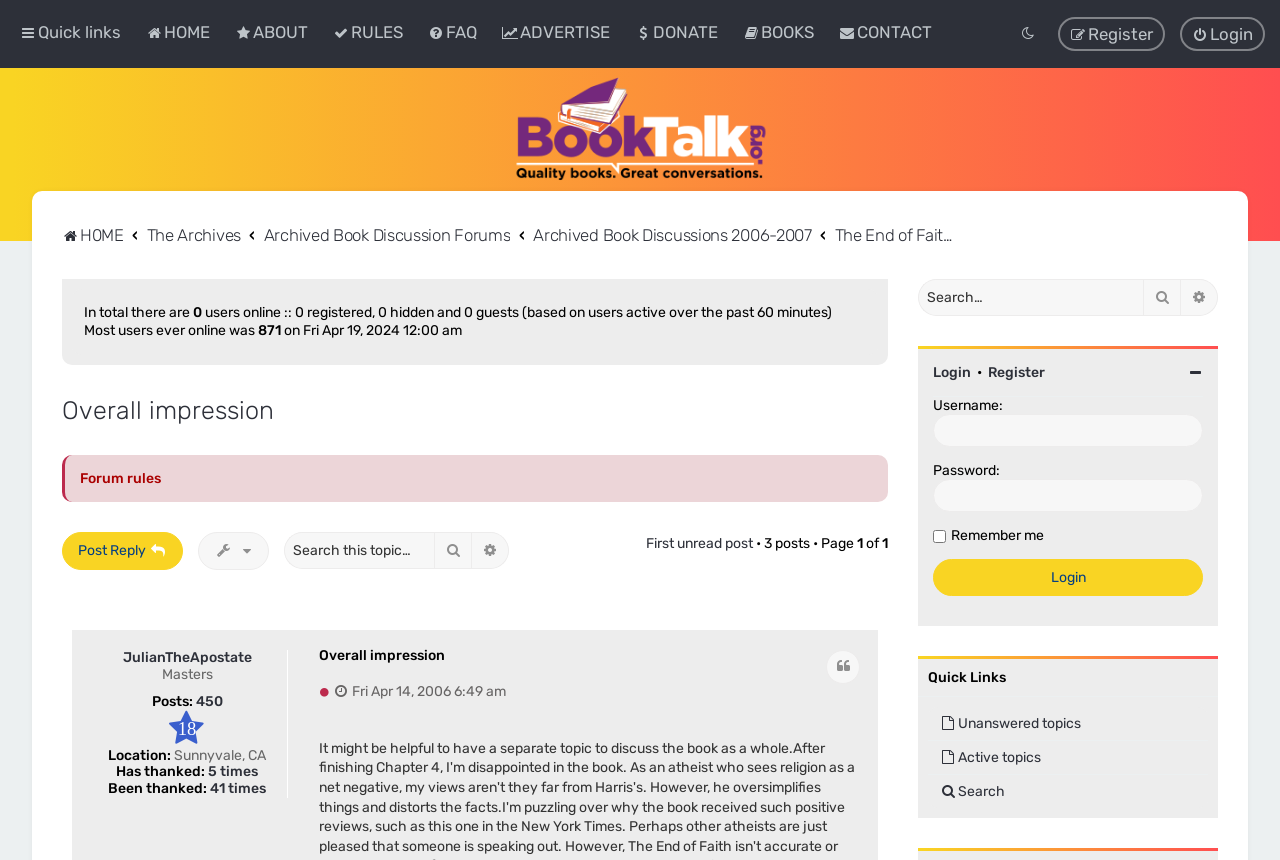Please find the bounding box coordinates for the clickable element needed to perform this instruction: "Login to the forum".

[0.922, 0.02, 0.988, 0.059]